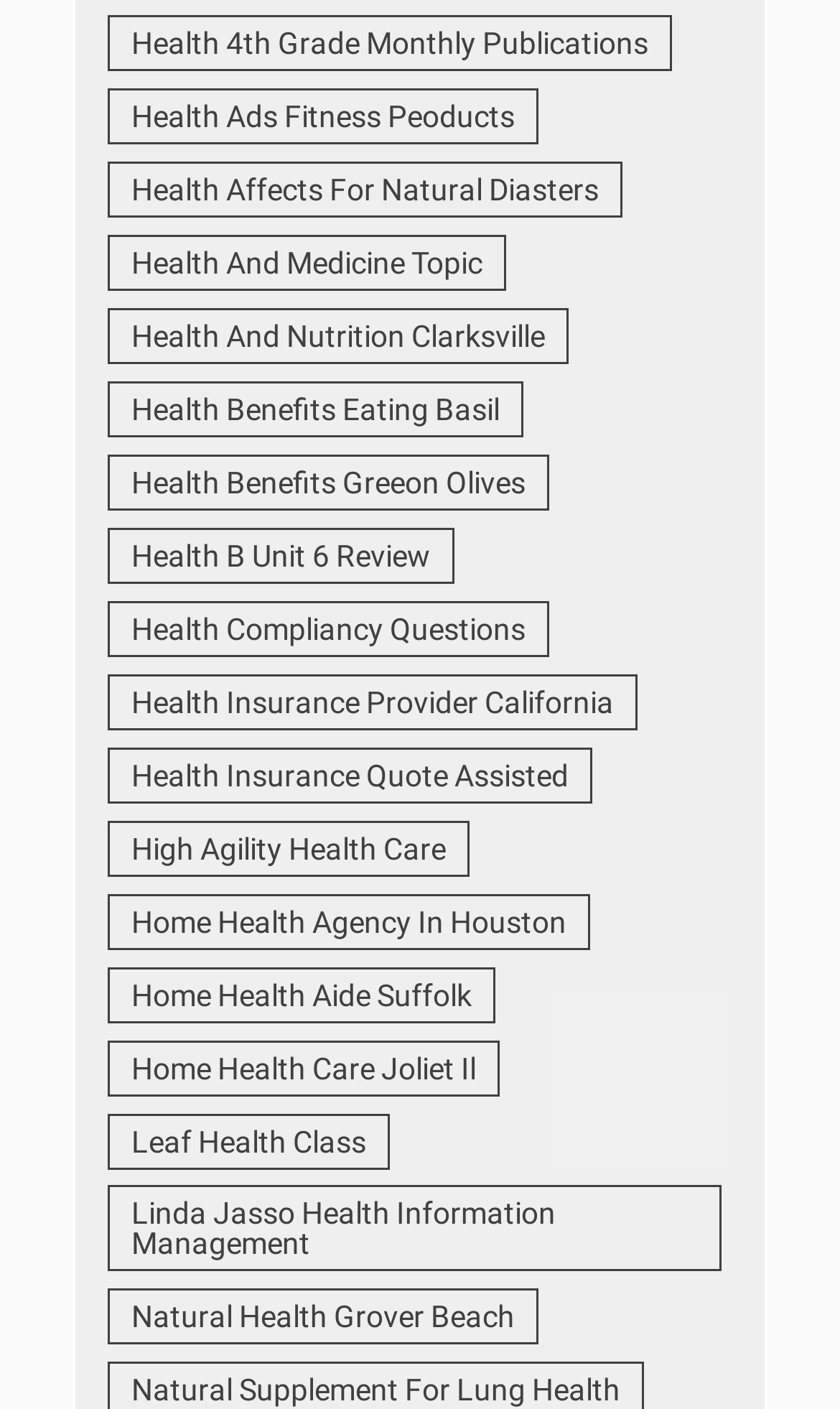Bounding box coordinates are specified in the format (top-left x, top-left y, bottom-right x, bottom-right y). All values are floating point numbers bounded between 0 and 1. Please provide the bounding box coordinate of the region this sentence describes: parent_node: Имя * name="author"

None